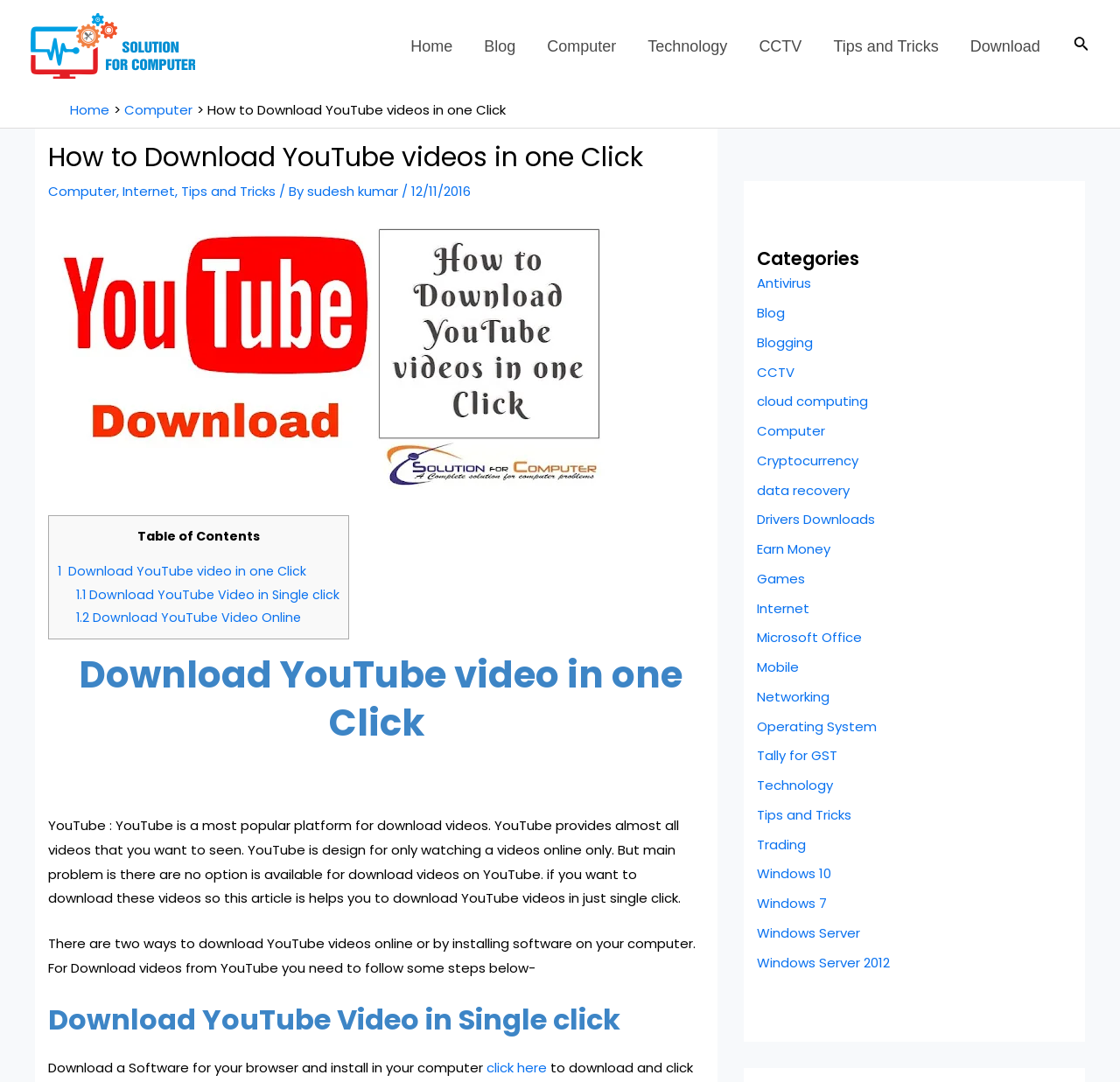What is the author's name?
Ensure your answer is thorough and detailed.

The author's name can be found in the header section, where it is mentioned as 'By Sudesh Kumar' along with the date '12/11/2016'.